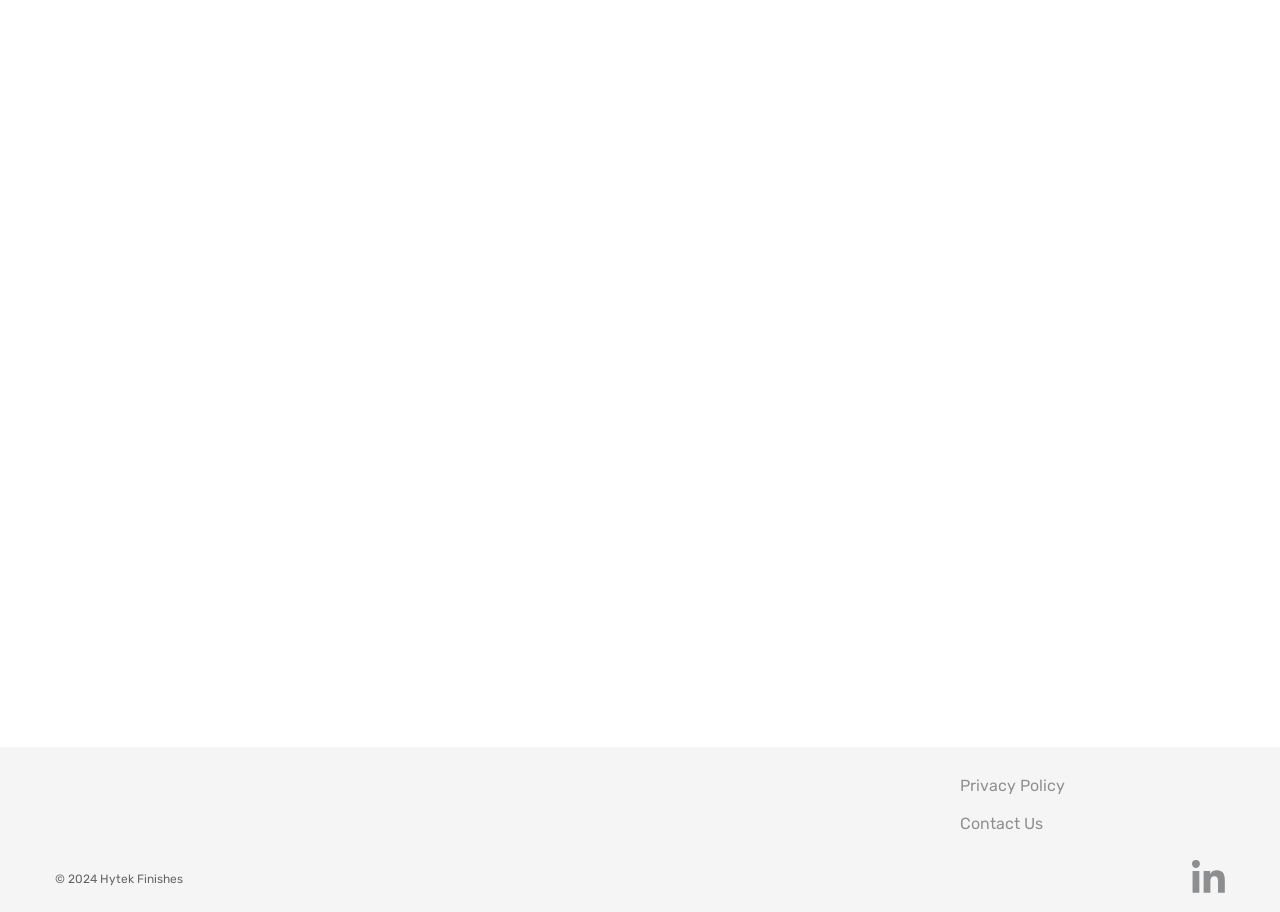What is the copyright year of Hytek Finishes?
Please provide an in-depth and detailed response to the question.

The answer can be found in the StaticText element at the bottom of the page, which displays the copyright information. The text mentions '© 2024 Hytek Finishes'.